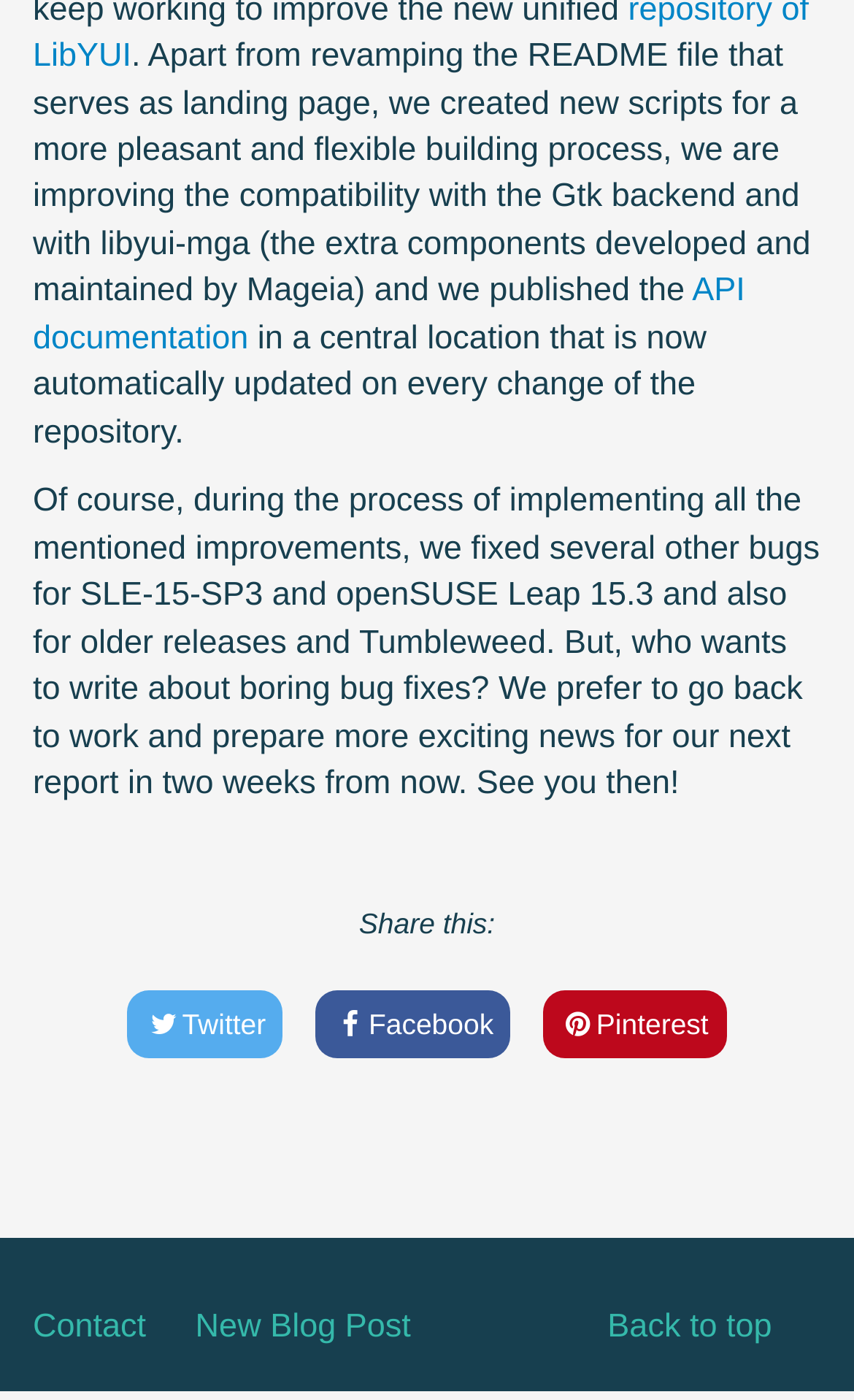Is there a link to API documentation?
Look at the image and provide a short answer using one word or a phrase.

Yes